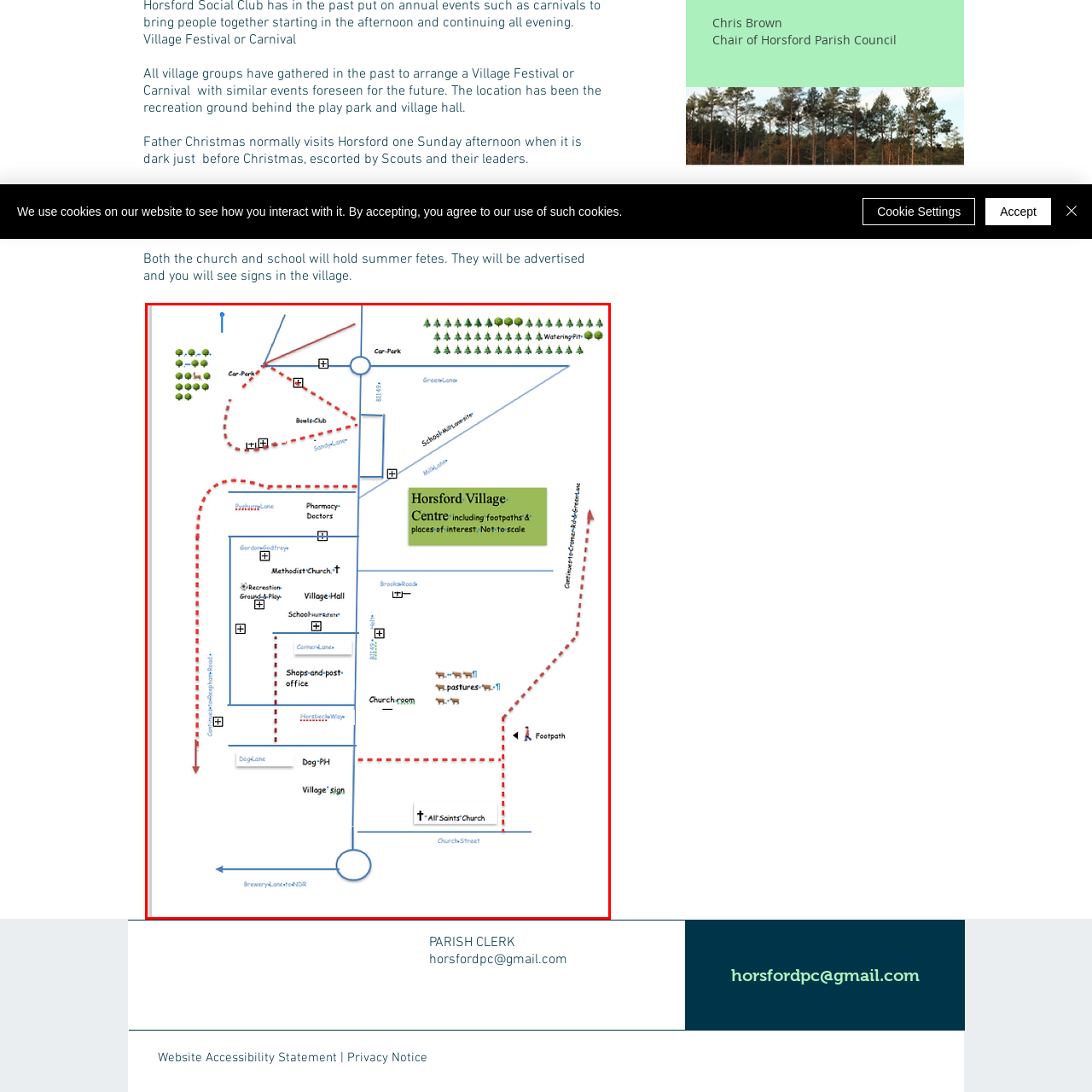Observe the image confined by the red frame and answer the question with a single word or phrase:
What type of church is marked on the map?

Methodist Church and All Saints' Church